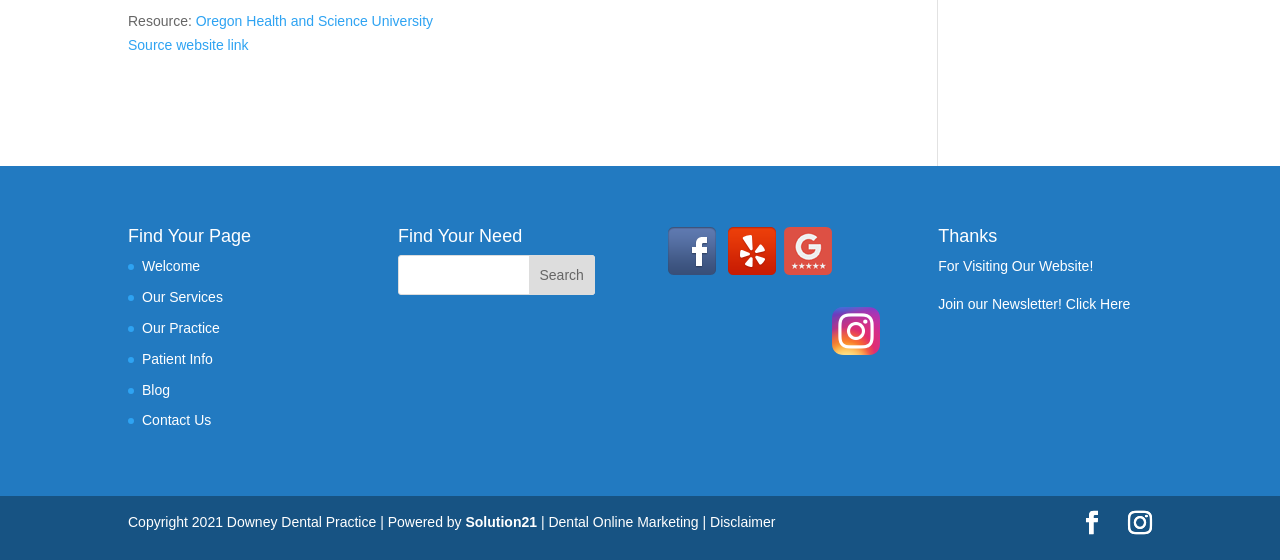Please use the details from the image to answer the following question comprehensively:
What is the purpose of the search bar?

The answer can be found by looking at the heading element with the text 'Find Your Need' located above the search bar, which suggests that the search bar is used to find specific needs or services.